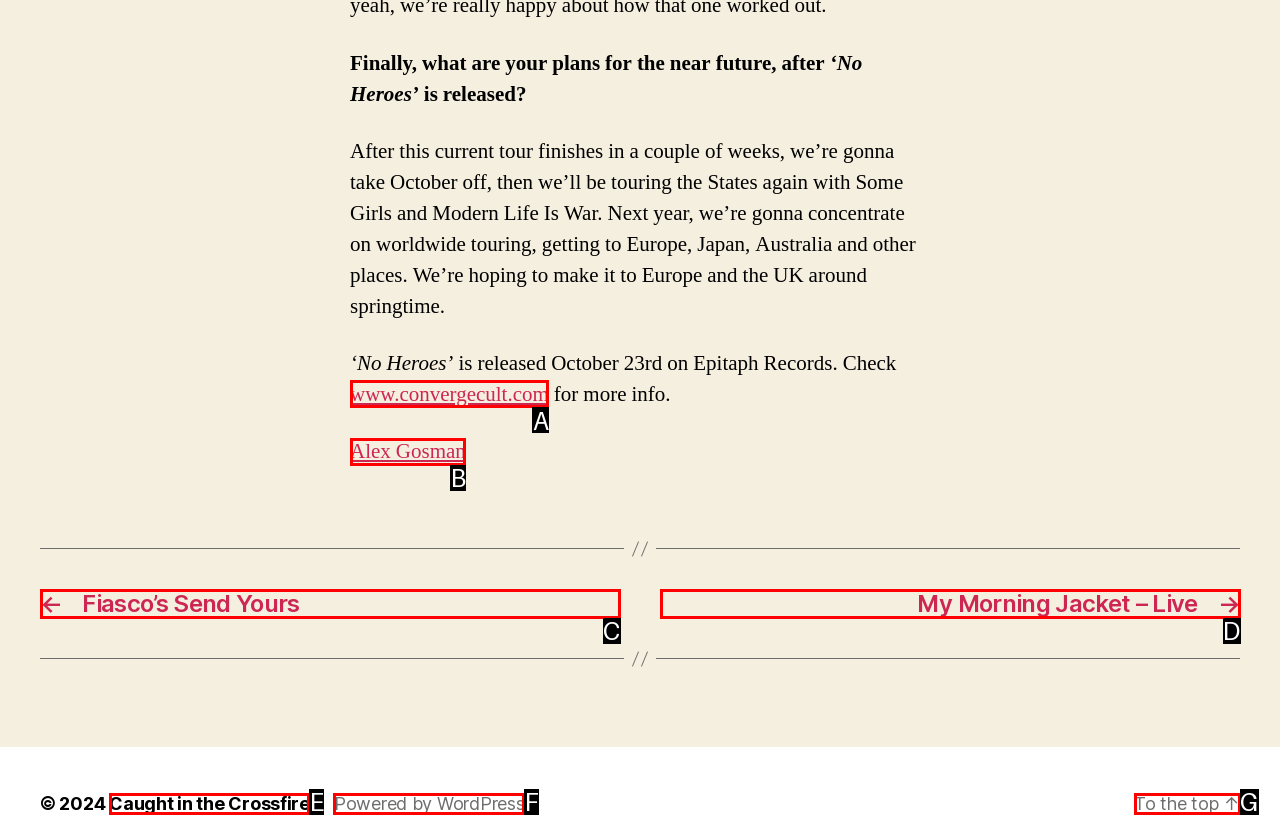From the options presented, which lettered element matches this description: Powered by WordPress
Reply solely with the letter of the matching option.

F